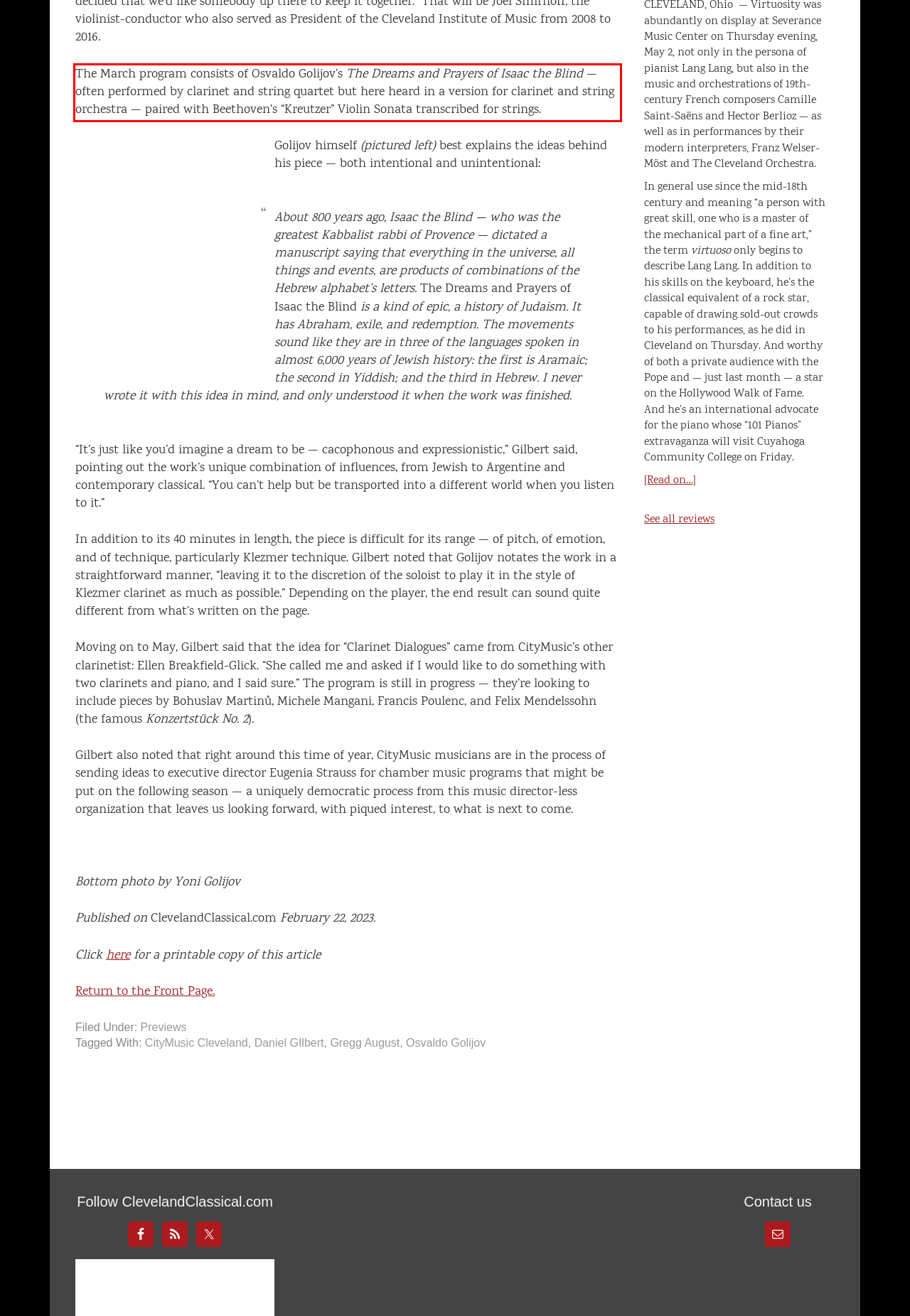Analyze the screenshot of the webpage that features a red bounding box and recognize the text content enclosed within this red bounding box.

The March program consists of Osvaldo Golijov’s The Dreams and Prayers of Isaac the Blind — often performed by clarinet and string quartet but here heard in a version for clarinet and string orchestra — paired with Beethoven’s “Kreutzer” Violin Sonata transcribed for strings.